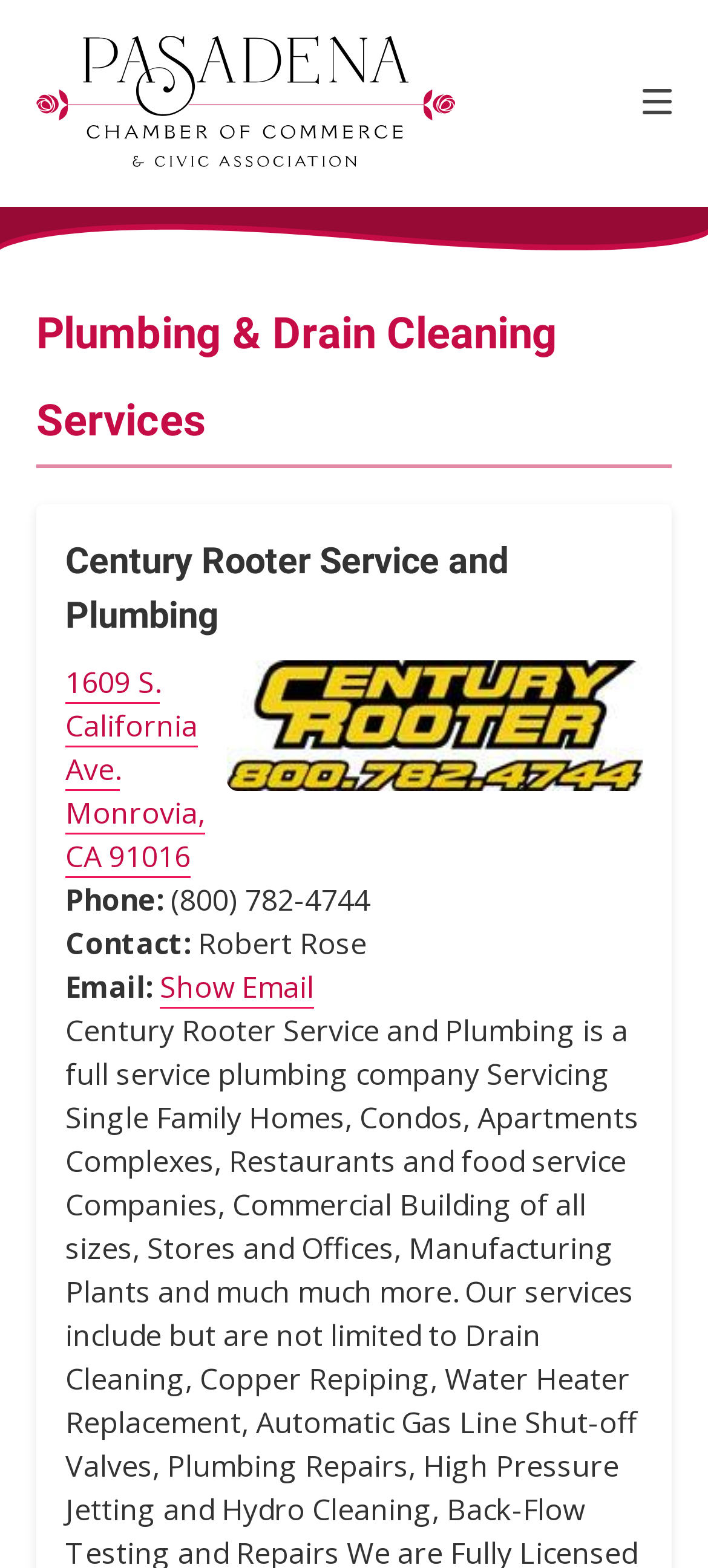Predict the bounding box coordinates of the UI element that matches this description: "parent_node: About aria-label="Close submenu"". The coordinates should be in the format [left, top, right, bottom] with each value between 0 and 1.

[0.8, 0.0, 0.928, 0.057]